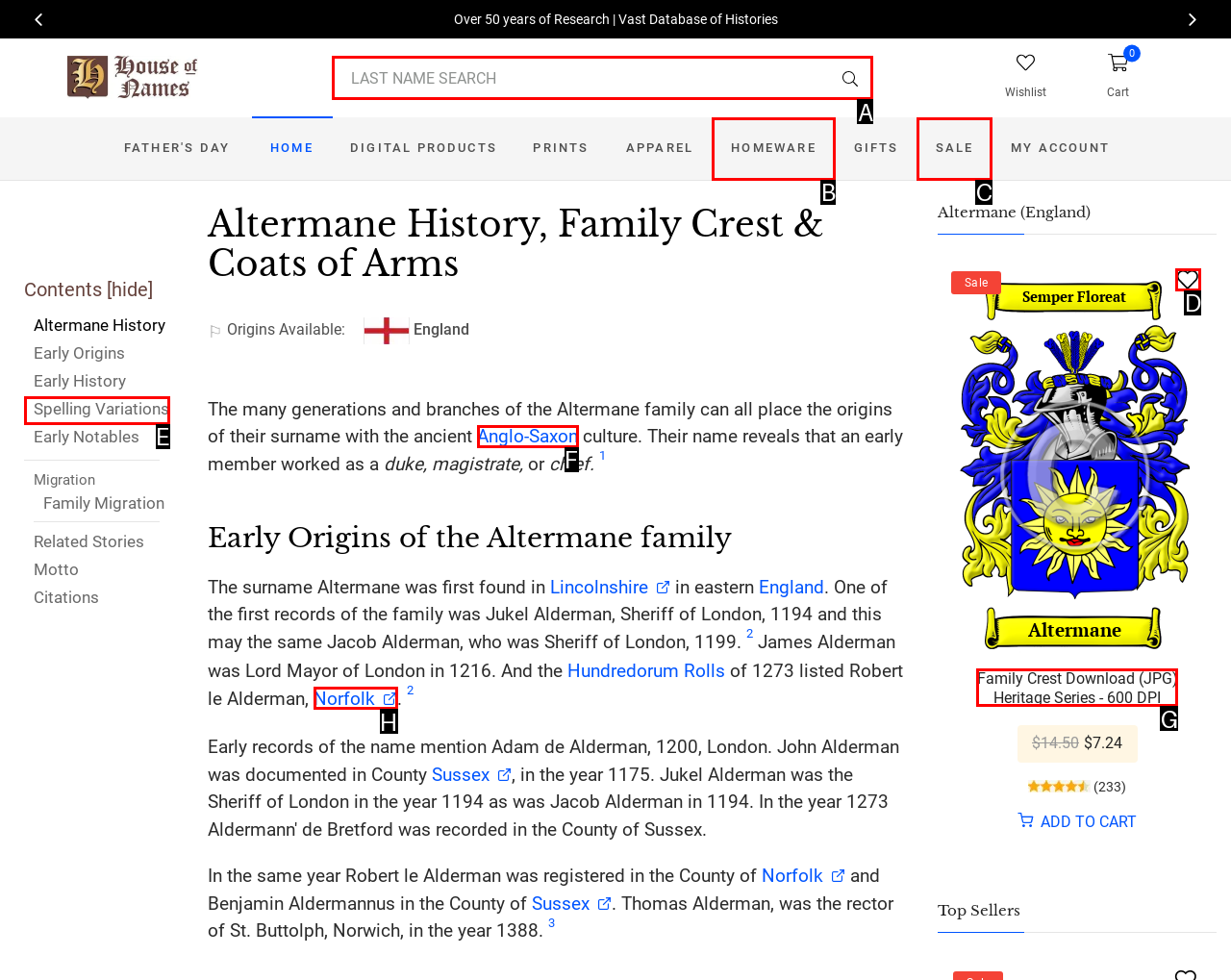Indicate the HTML element to be clicked to accomplish this task: Search for a last name Respond using the letter of the correct option.

A